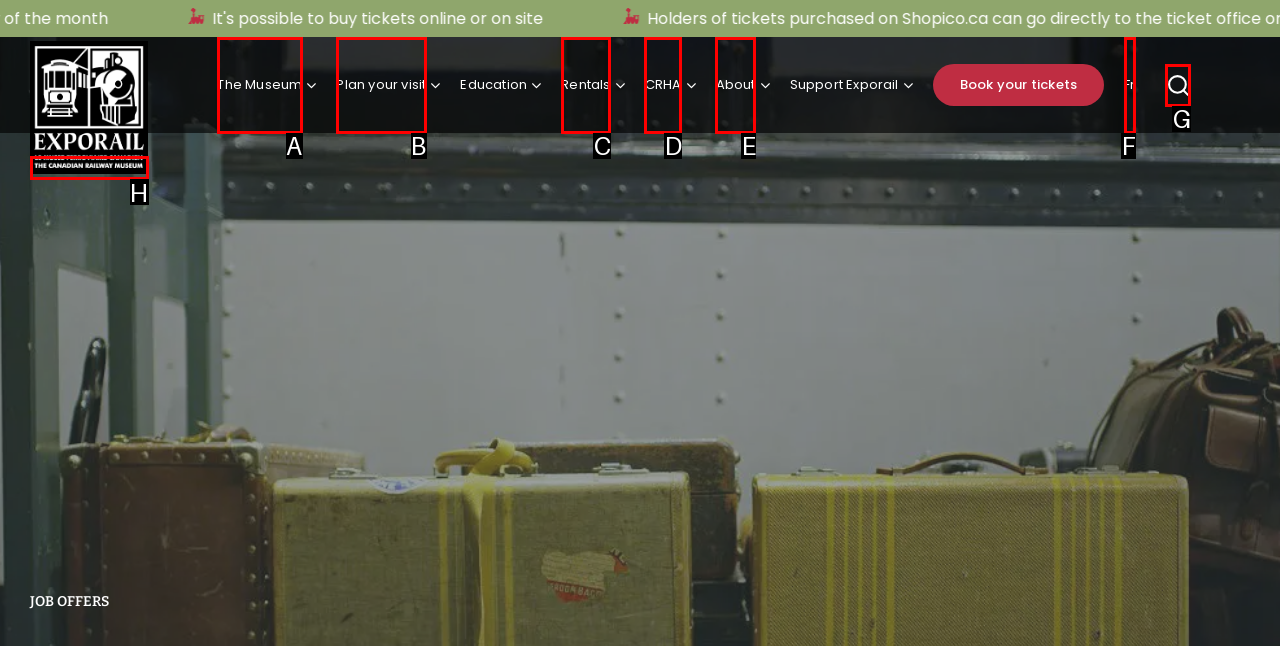Choose the option that best matches the description: CRHA
Indicate the letter of the matching option directly.

D